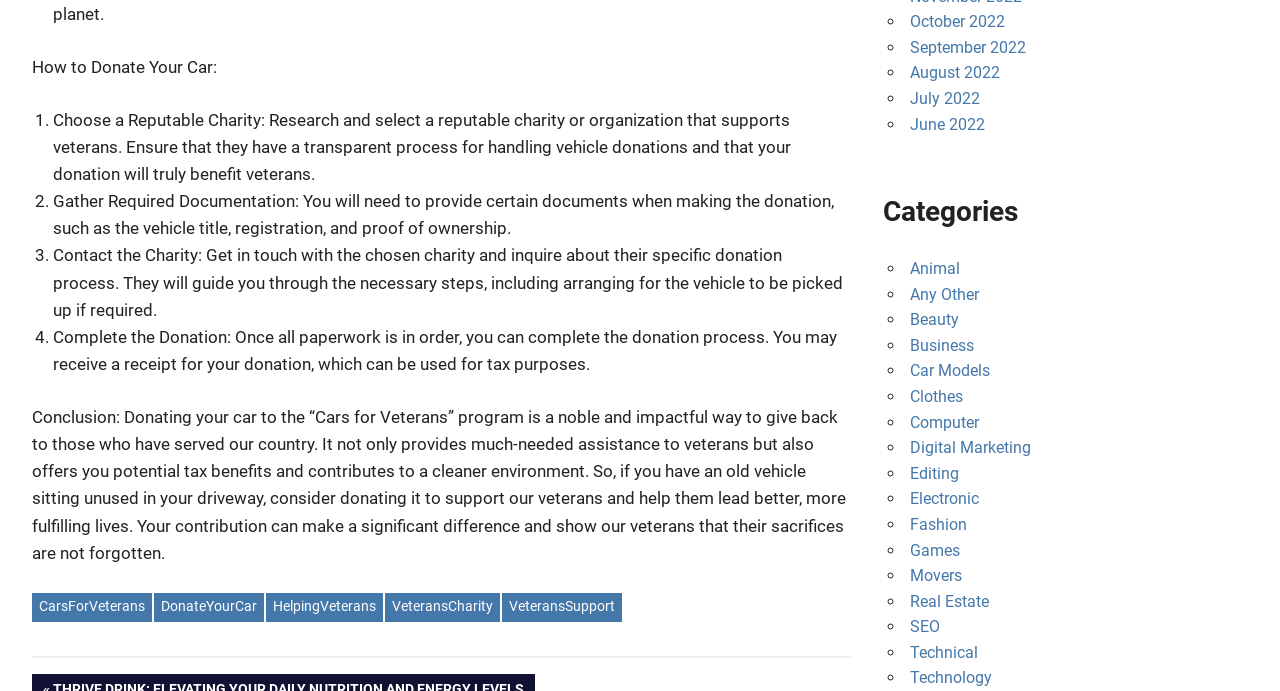From the image, can you give a detailed response to the question below:
What is the purpose of donating a car to veterans?

The webpage explains the process of donating a car to veterans, and the conclusion section mentions that it provides much-needed assistance to veterans, offering tax benefits and contributing to a cleaner environment.